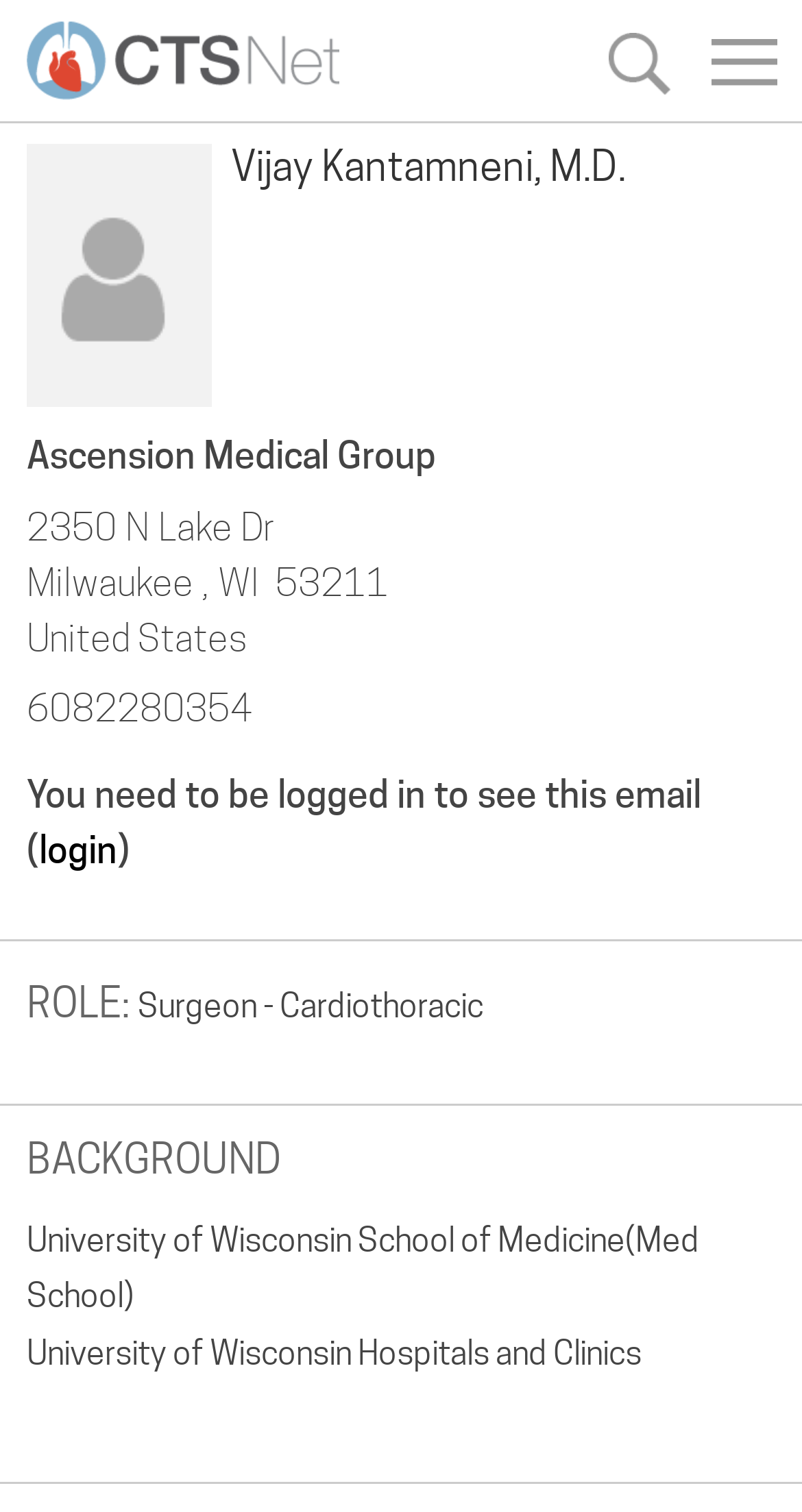Generate the text content of the main headline of the webpage.

Vijay Kantamneni, M.D.